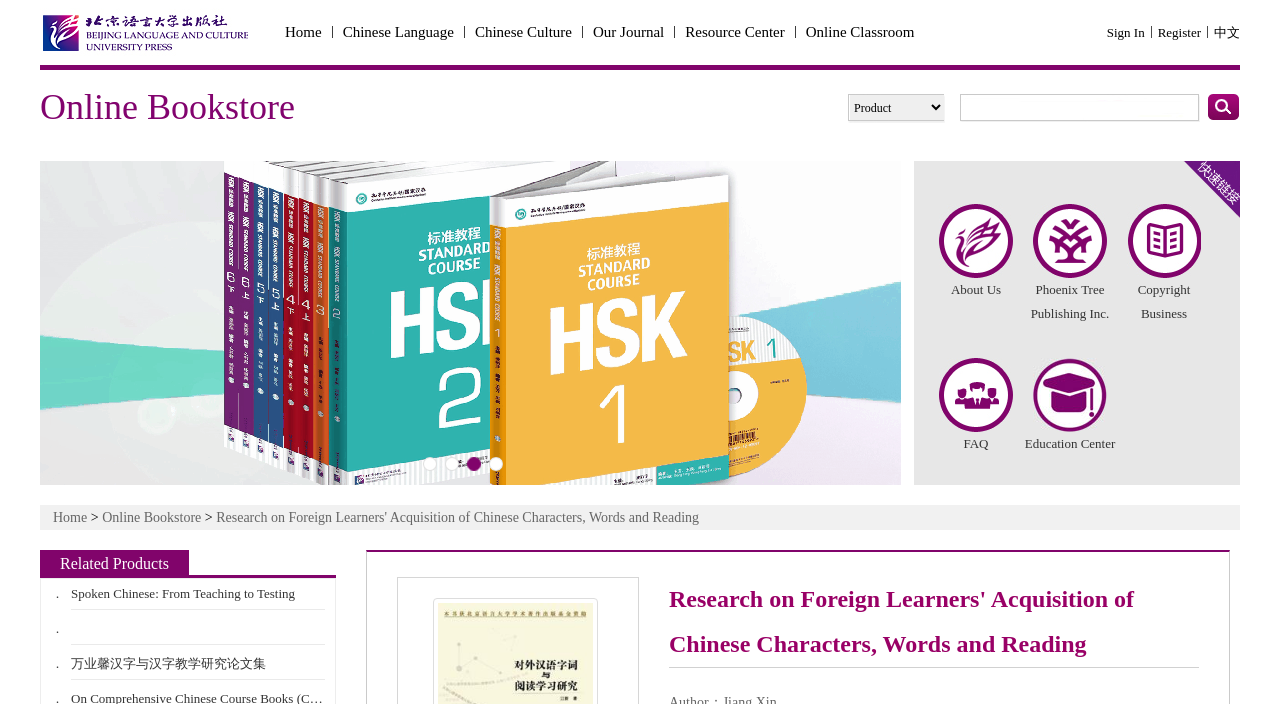Find the bounding box of the UI element described as follows: "Contents and Lesson 1".

[0.627, 0.739, 0.72, 0.76]